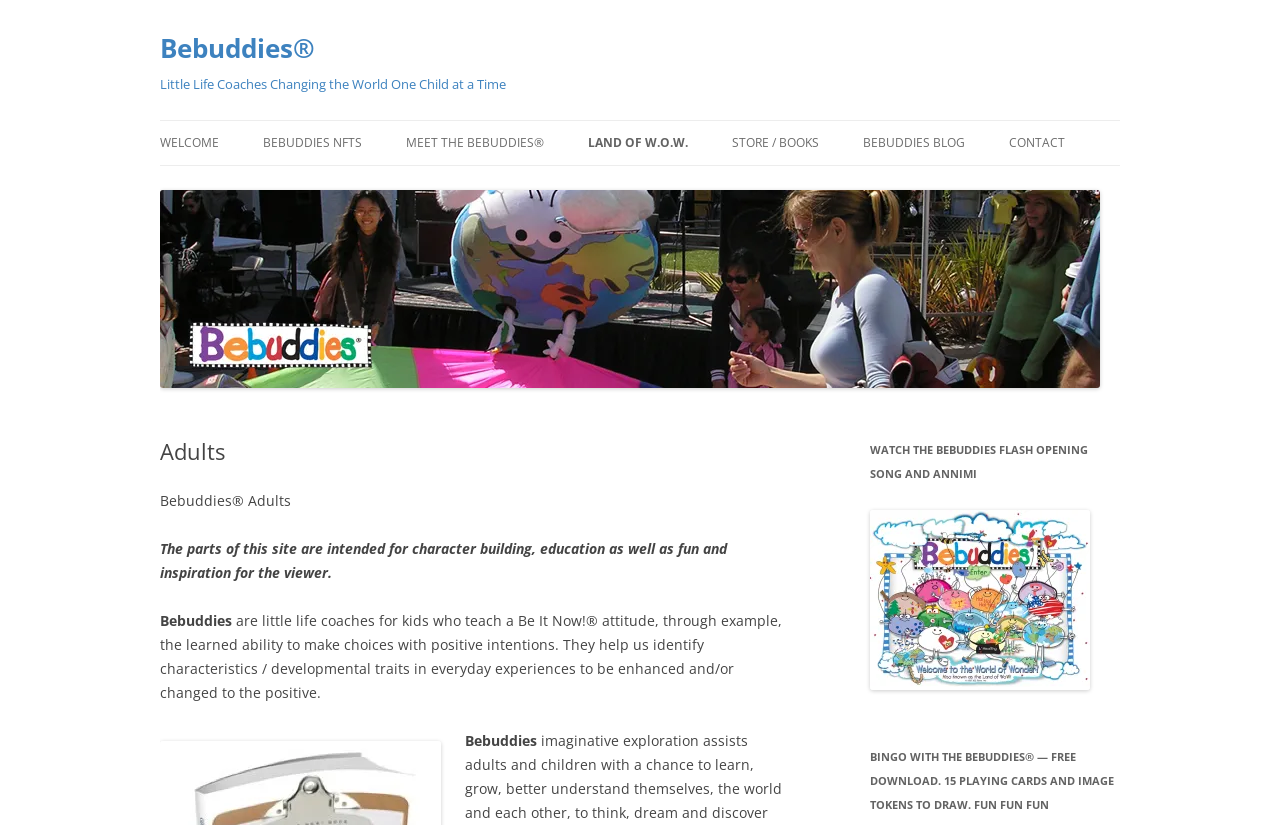Bounding box coordinates should be in the format (top-left x, top-left y, bottom-right x, bottom-right y) and all values should be floating point numbers between 0 and 1. Determine the bounding box coordinate for the UI element described as: Projects: Schools, Storytelling, Downloads

[0.459, 0.25, 0.616, 0.329]